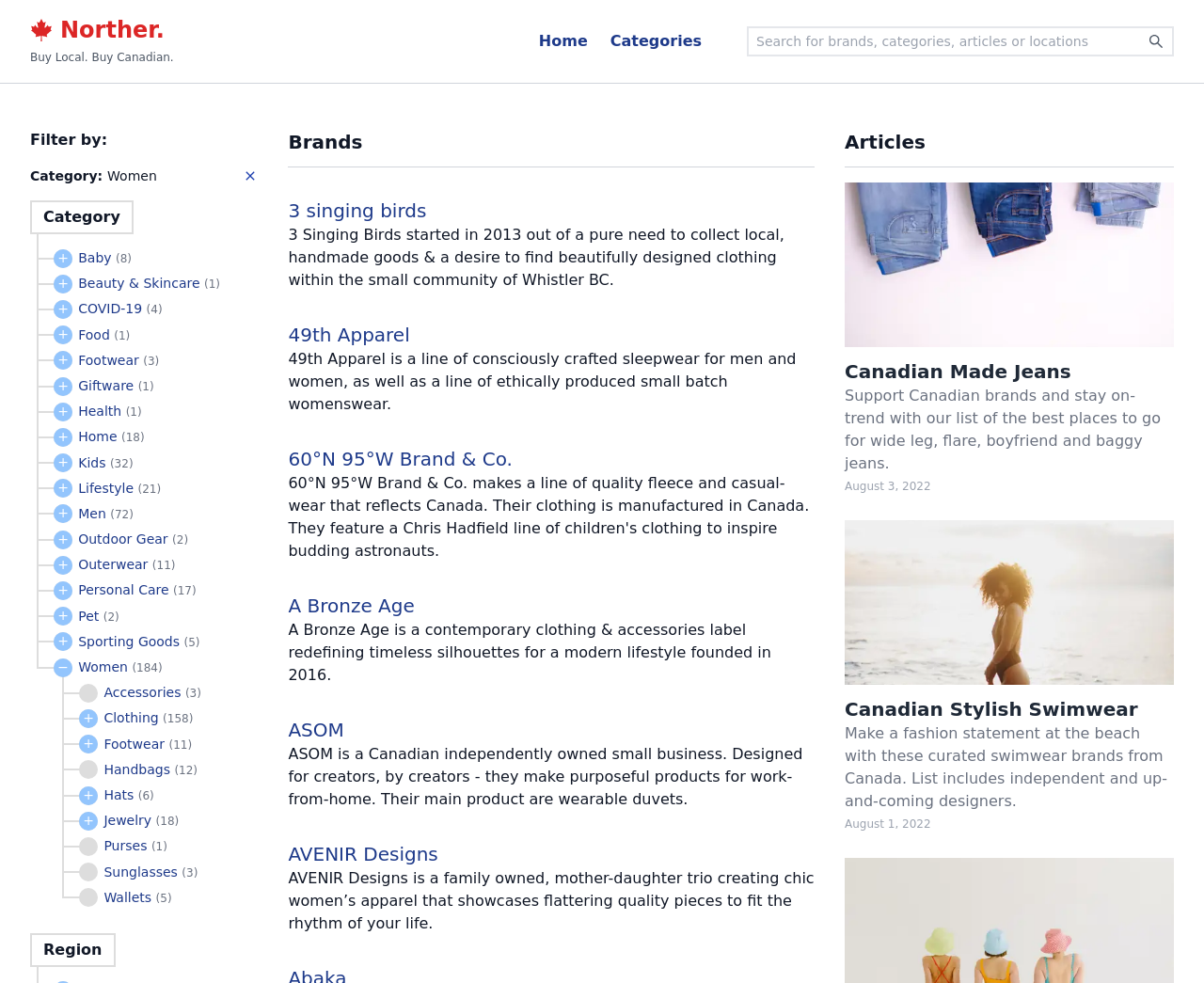Respond to the following query with just one word or a short phrase: 
What is the current category being displayed?

Women